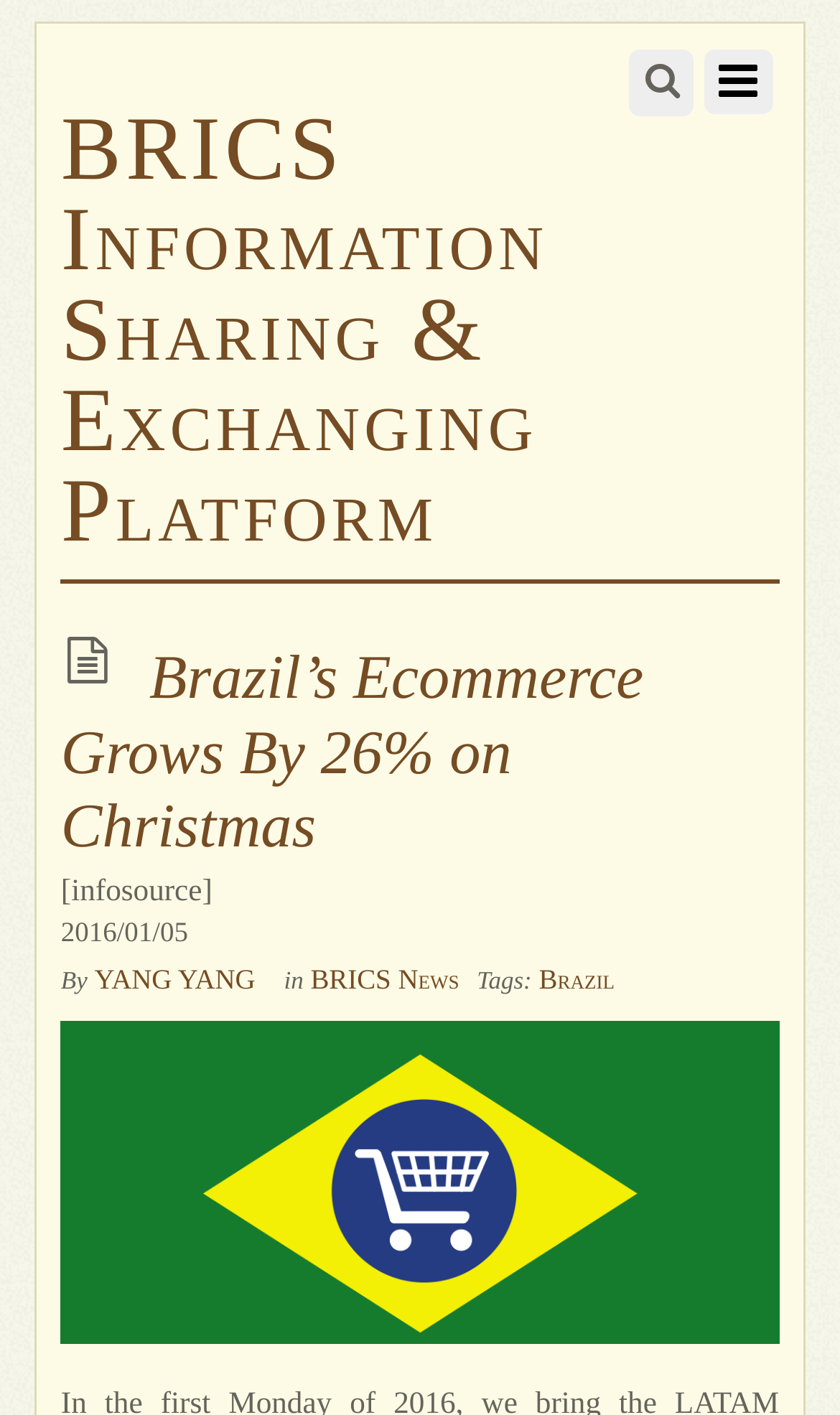Please respond to the question with a concise word or phrase:
What is the date of the news article?

2016/01/05